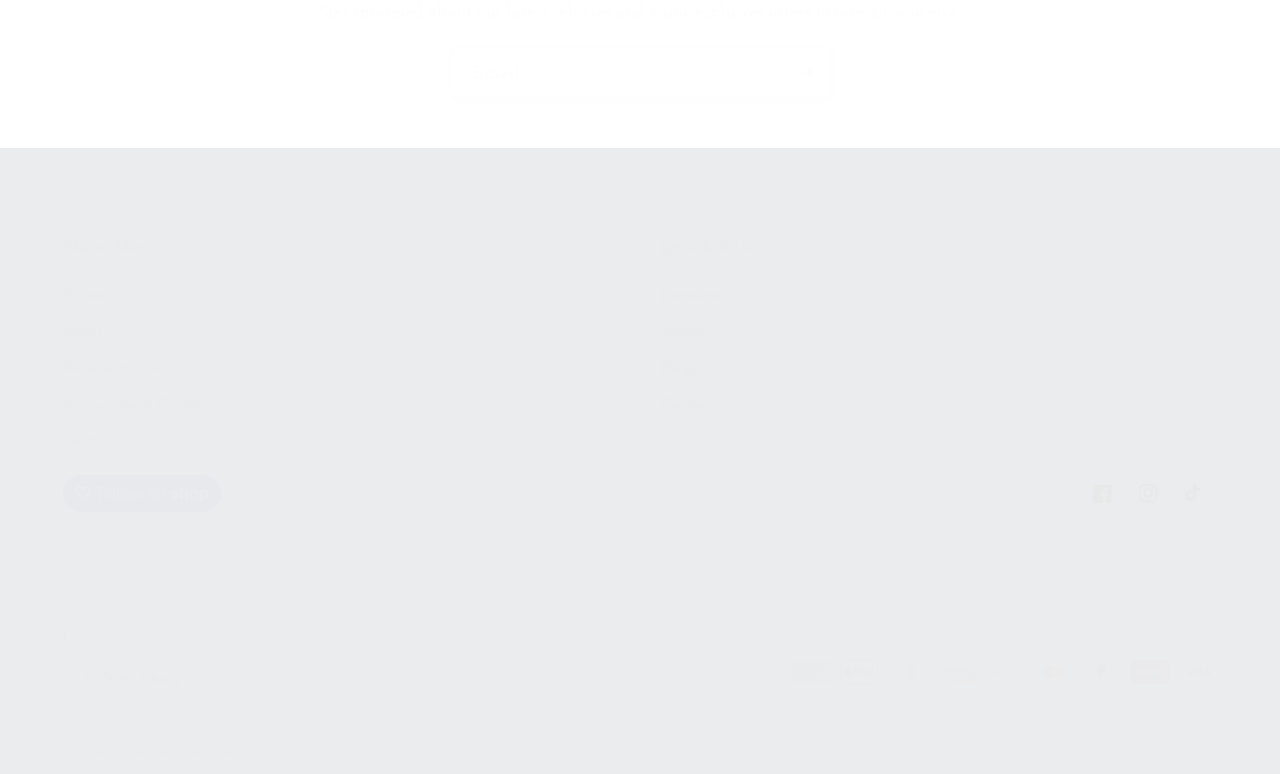Please look at the image and answer the question with a detailed explanation: What is the purpose of the textbox?

The textbox is labeled as 'Email' and is required, indicating that it is used to input an email address, likely for subscription or newsletter purposes.